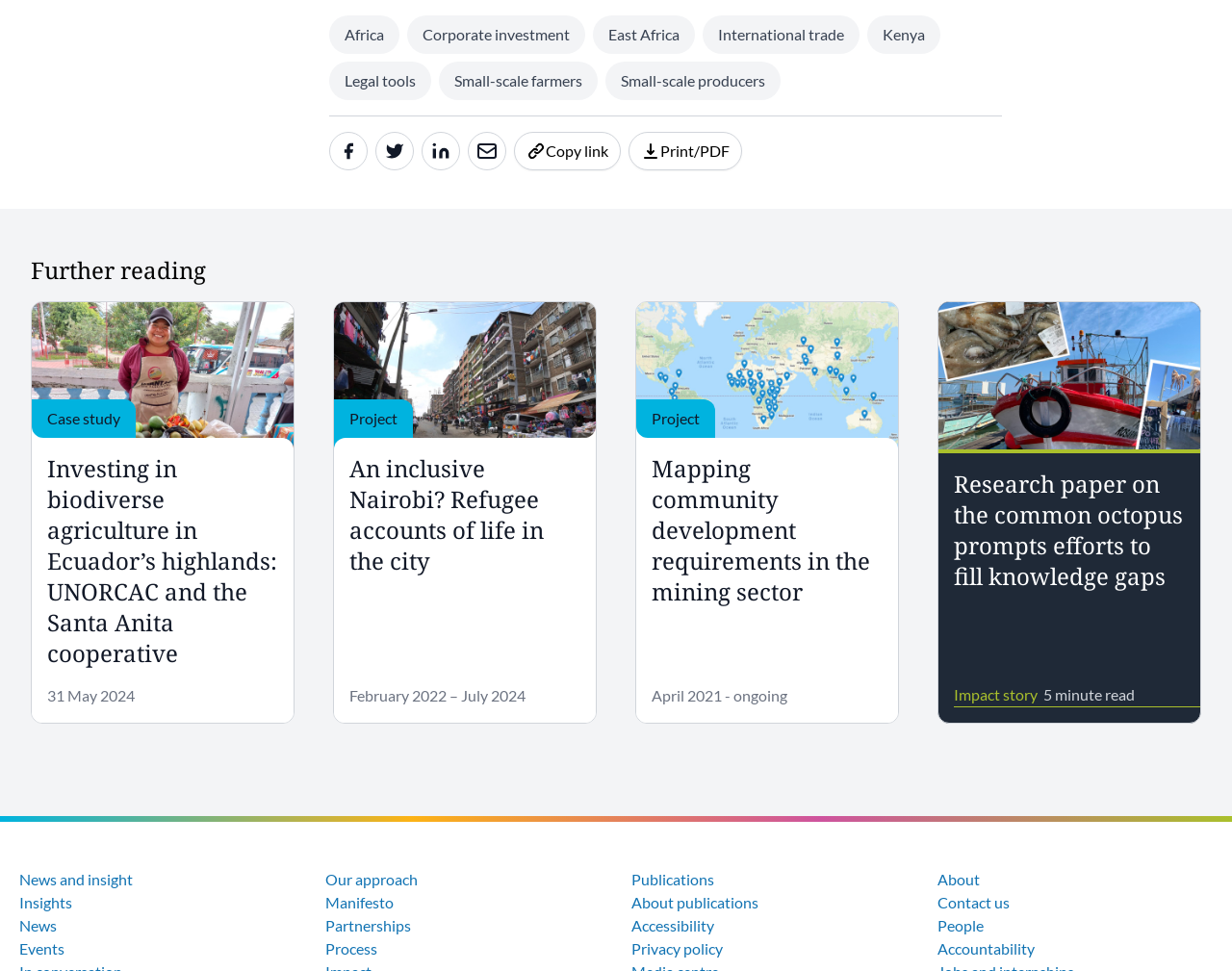What is the date of the second article?
Using the picture, provide a one-word or short phrase answer.

February 2022 – July 2024